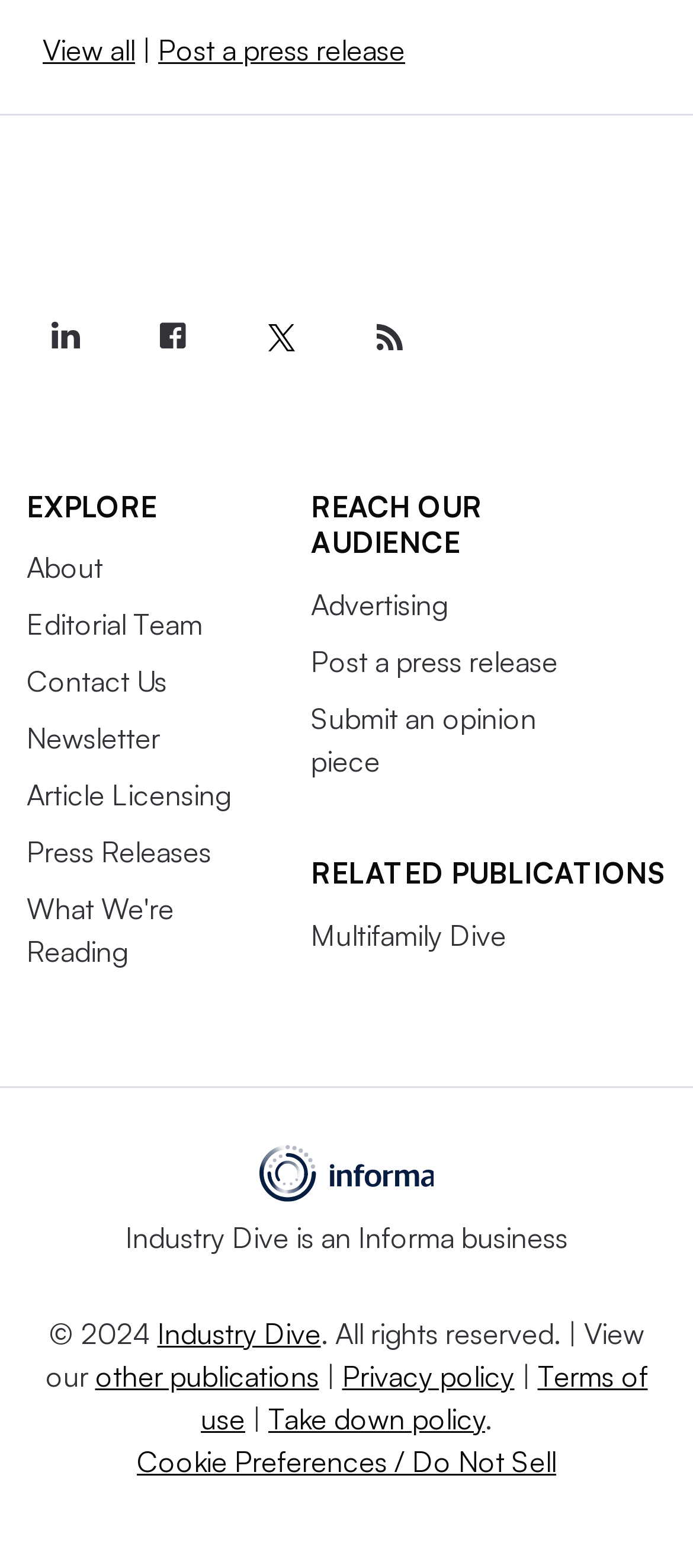How many social media links are available?
Based on the screenshot, provide a one-word or short-phrase response.

4